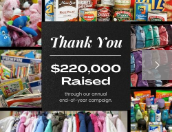Explain the content of the image in detail.

The image celebrates an impressive milestone, showcasing a heartfelt message of appreciation with bold text stating, "Thank You," prominently featured at the top. Below this, it announces that a remarkable total of "$220,000 Raised" has been achieved, highlighting the success of the annual fundraising campaign. The backdrop is a vibrant collage of various items such as toys, food products, and clothing, symbolizing the diverse contributions gathered throughout the campaign. This visual not only expresses gratitude but also reflects the positive impact of community support.